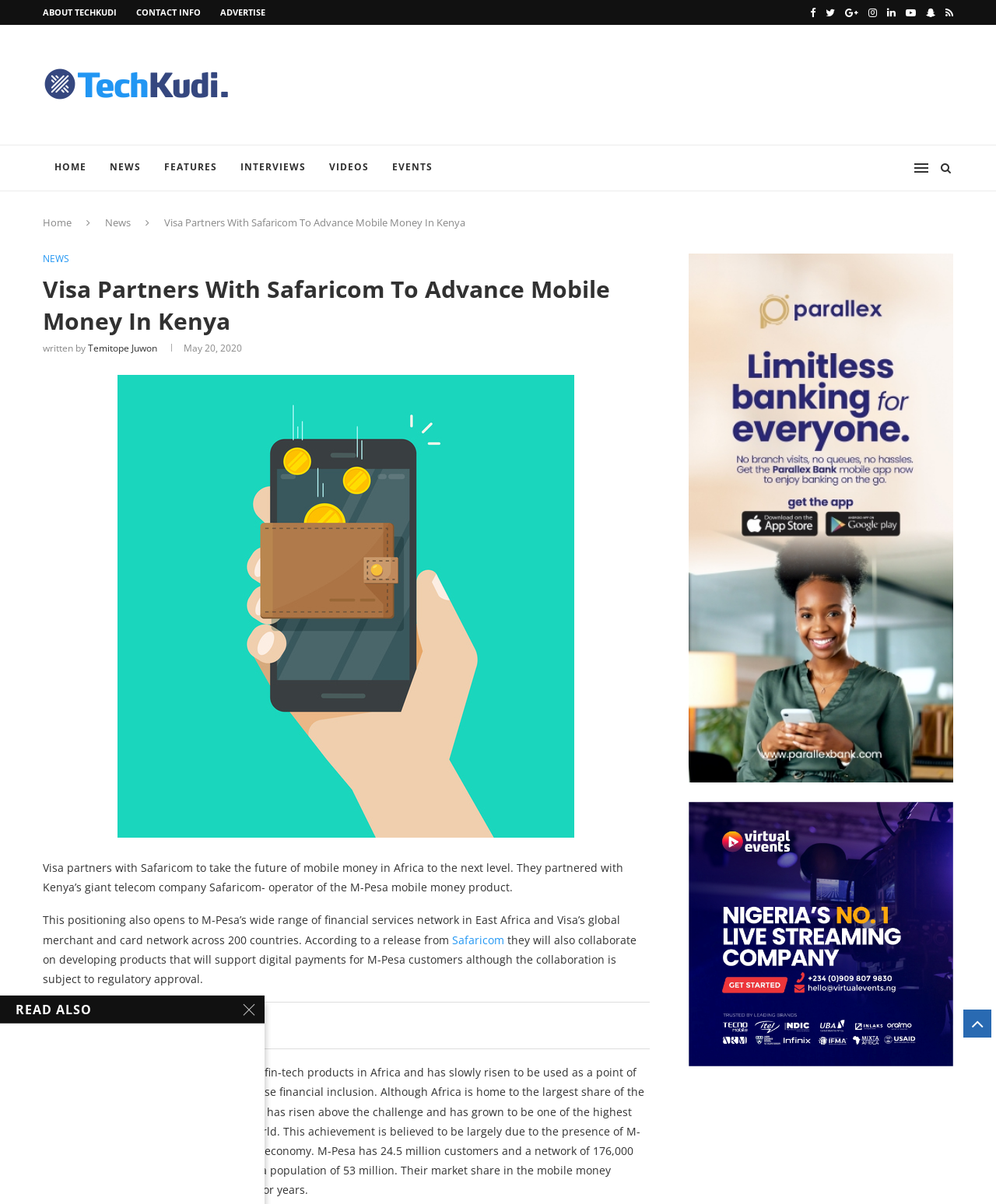Please identify the bounding box coordinates of where to click in order to follow the instruction: "Click on ABOUT TECHKUDI".

[0.043, 0.005, 0.117, 0.015]